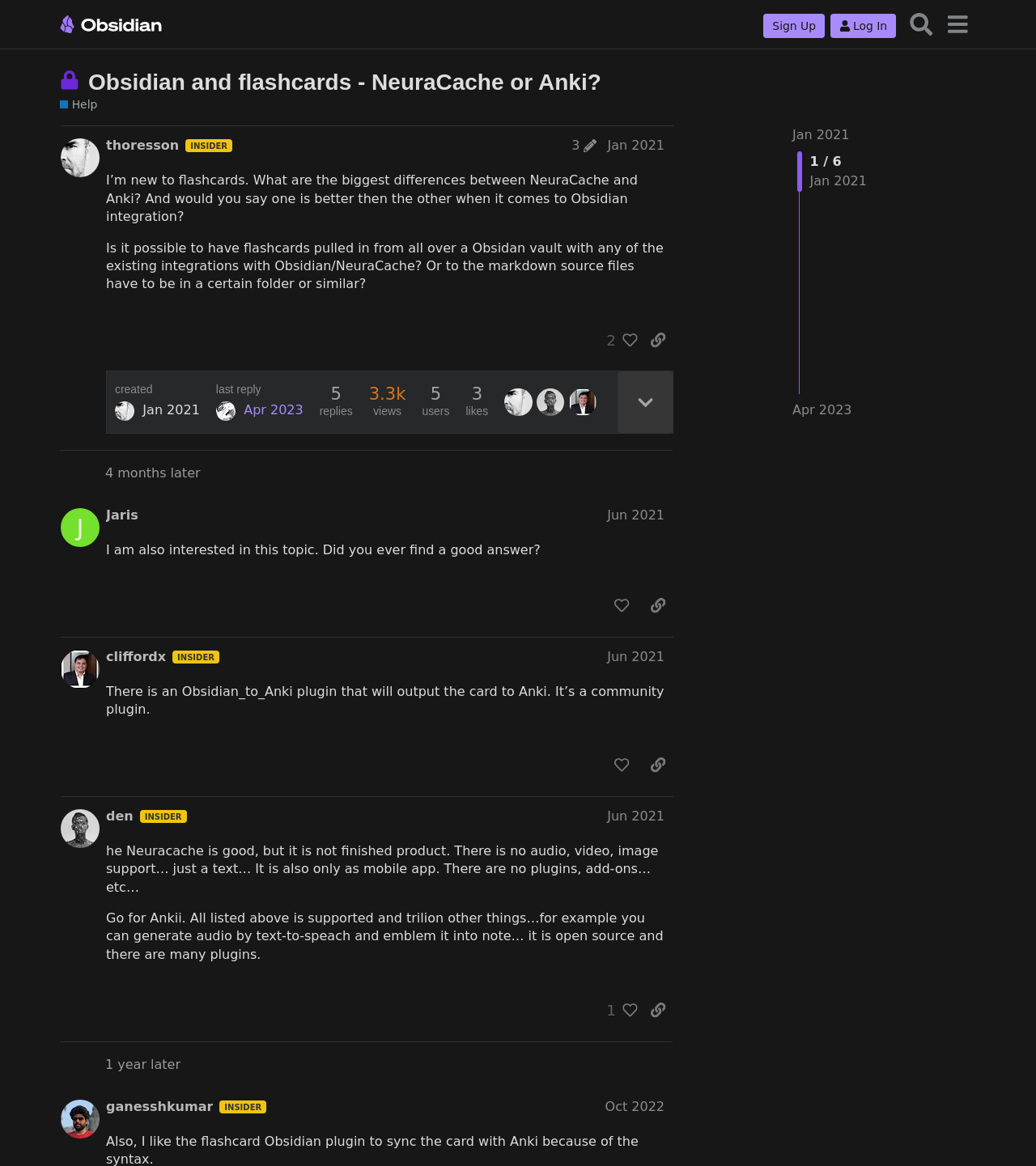Identify the bounding box of the HTML element described here: "title="like this post"". Provide the coordinates as four float numbers between 0 and 1: [left, top, right, bottom].

[0.585, 0.507, 0.615, 0.532]